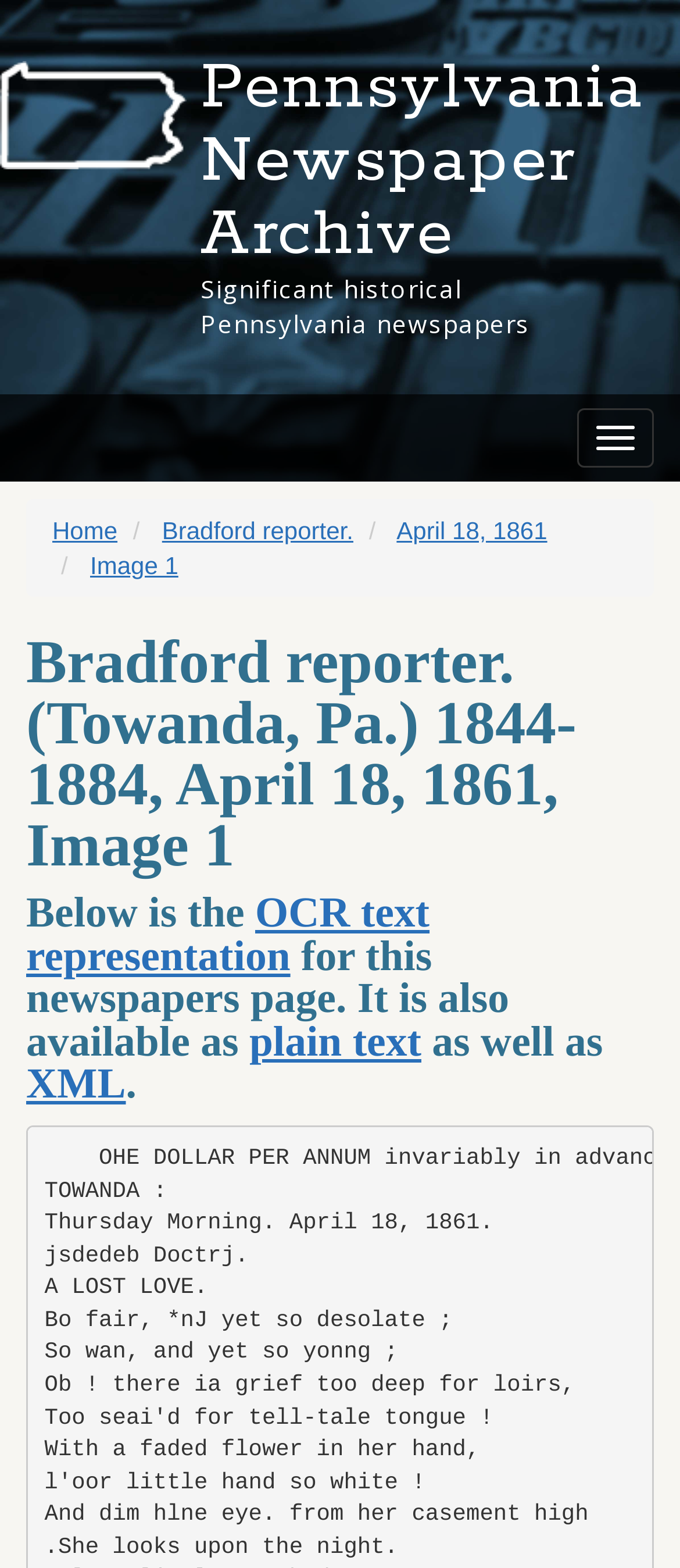What is the current page of the newspaper?
From the screenshot, provide a brief answer in one word or phrase.

Image 1